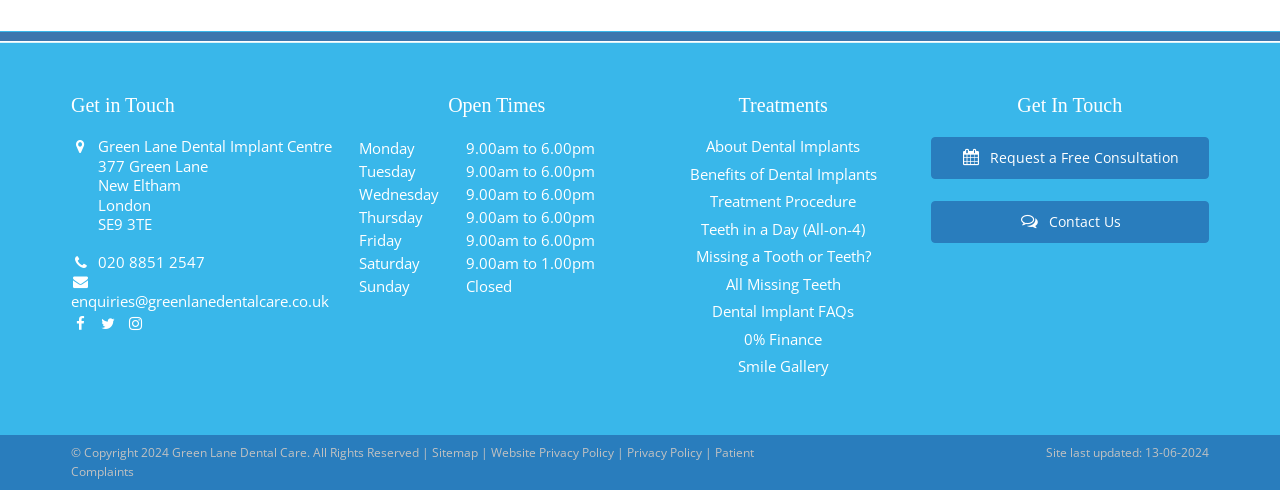Identify the bounding box coordinates of the section that should be clicked to achieve the task described: "Learn about dental implants".

[0.552, 0.278, 0.672, 0.319]